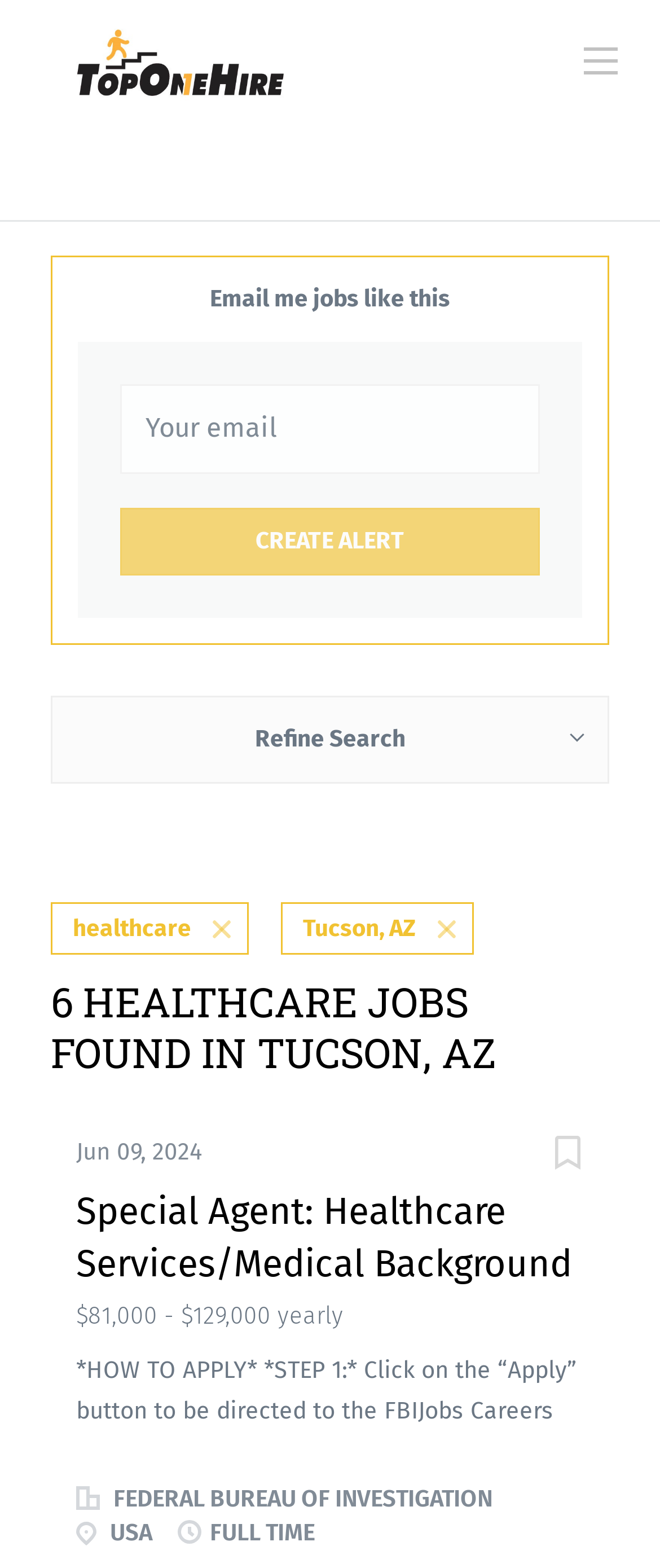From the image, can you give a detailed response to the question below:
How many healthcare jobs are found in Tucson, AZ?

The answer can be found in the heading '6 HEALTHCARE JOBS FOUND IN TUCSON, AZ' which is located at the top of the webpage, indicating the number of job results found in Tucson, AZ.